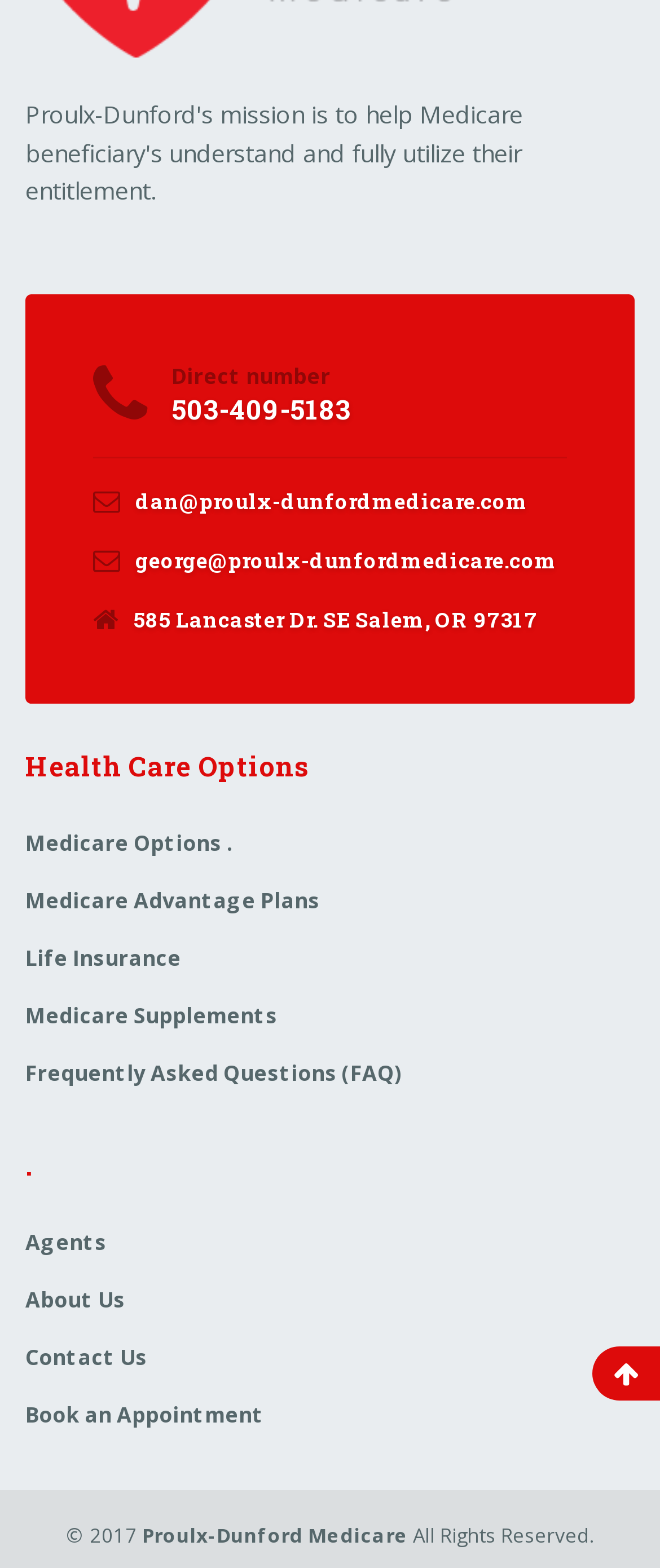Find the bounding box coordinates of the element to click in order to complete this instruction: "Go to Proulx-Dunford Medicare homepage". The bounding box coordinates must be four float numbers between 0 and 1, denoted as [left, top, right, bottom].

[0.215, 0.97, 0.618, 0.987]